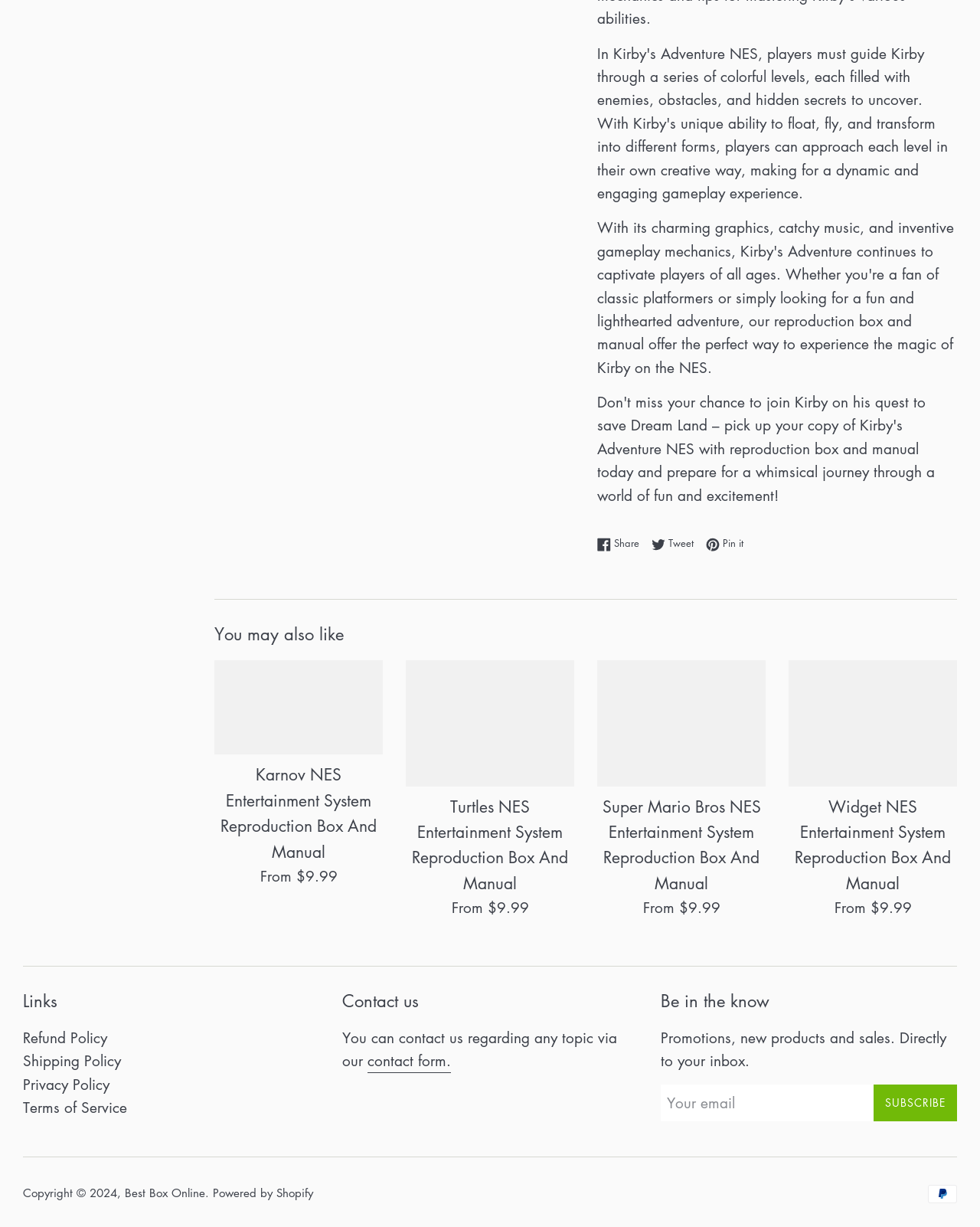What is the price range of the products?
Look at the image and answer the question using a single word or phrase.

From $9.99